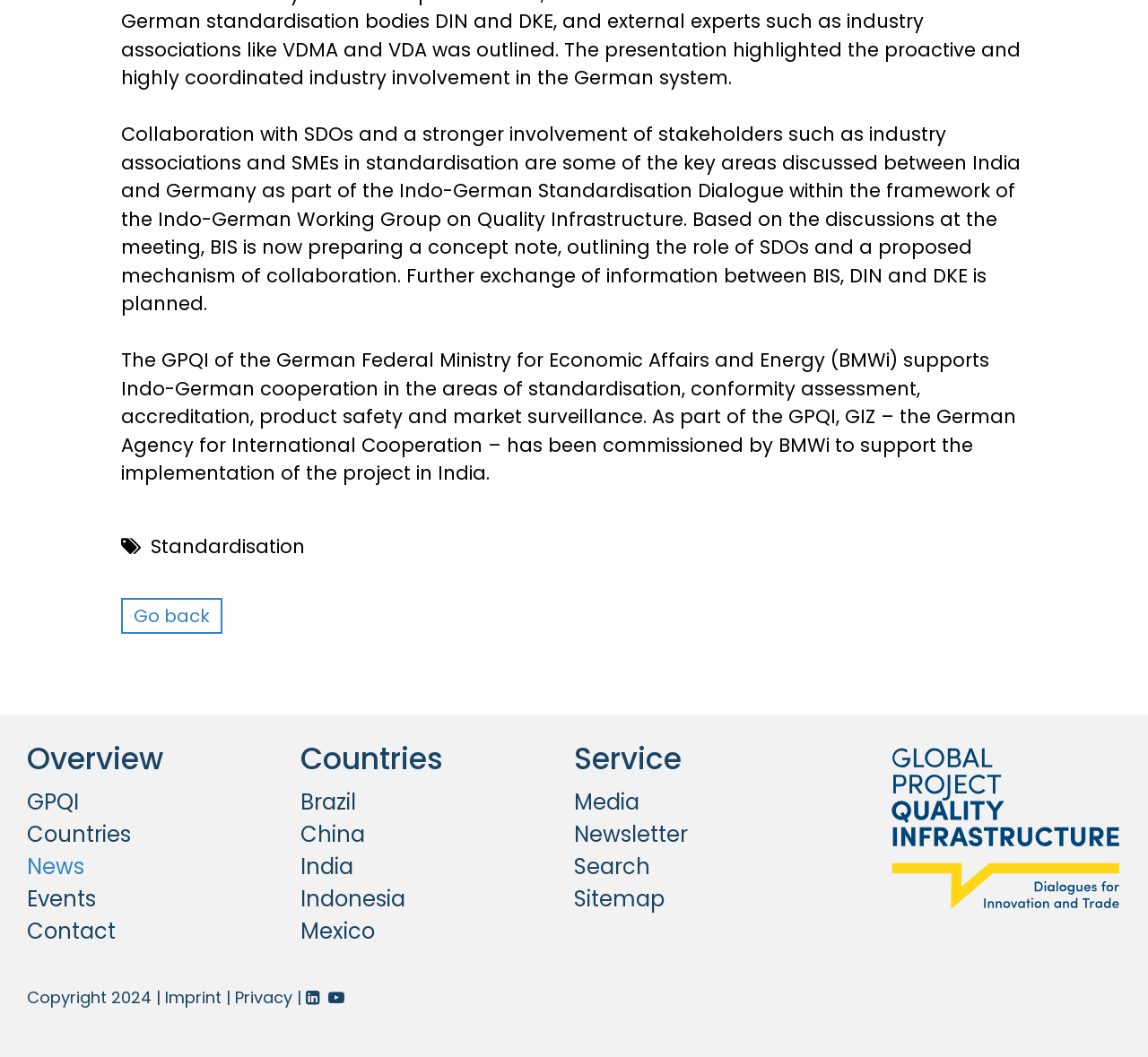Determine the bounding box coordinates of the section I need to click to execute the following instruction: "Read about India". Provide the coordinates as four float numbers between 0 and 1, i.e., [left, top, right, bottom].

[0.262, 0.805, 0.308, 0.833]